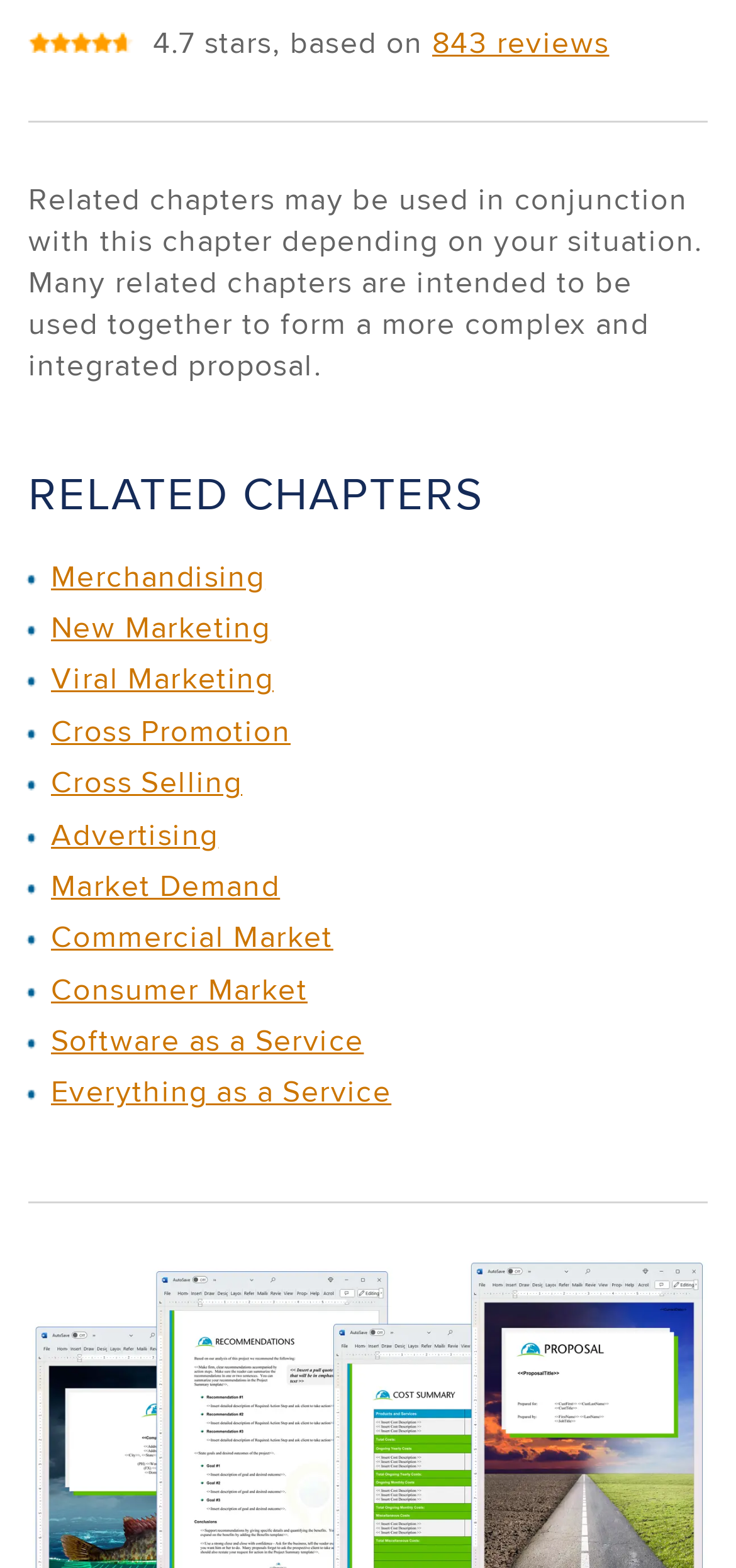Identify the bounding box coordinates of the region I need to click to complete this instruction: "view Proposal Kit reviews".

[0.038, 0.02, 0.182, 0.033]